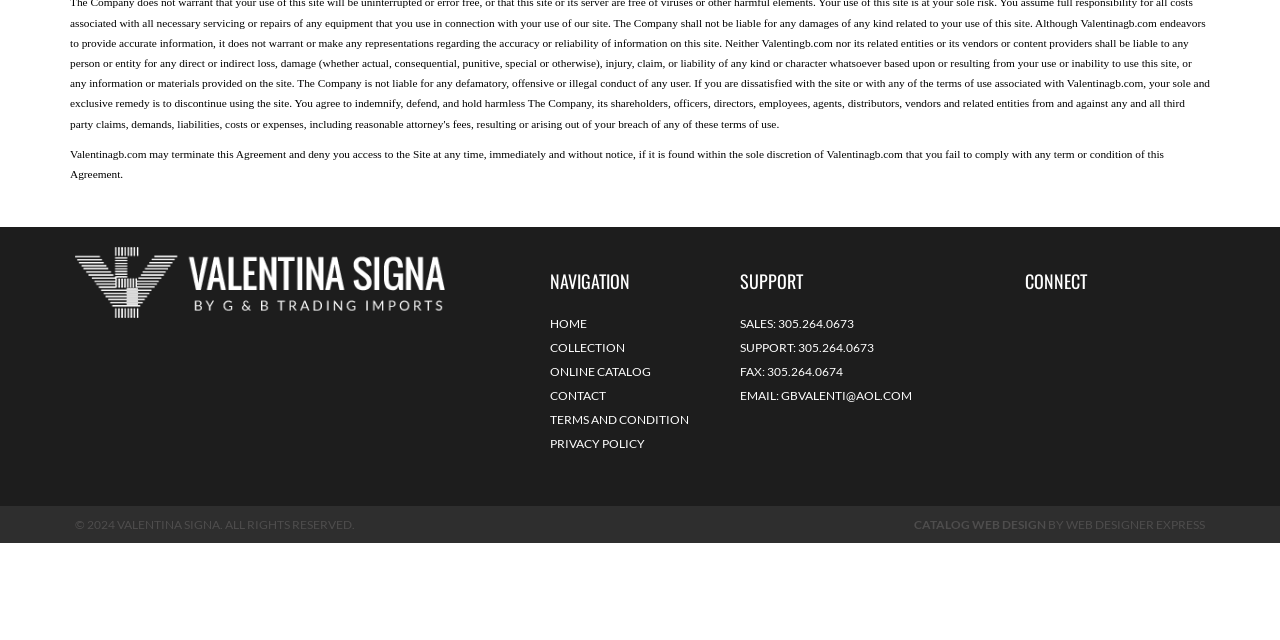Calculate the bounding box coordinates for the UI element based on the following description: "Online Catalog". Ensure the coordinates are four float numbers between 0 and 1, i.e., [left, top, right, bottom].

[0.43, 0.562, 0.57, 0.6]